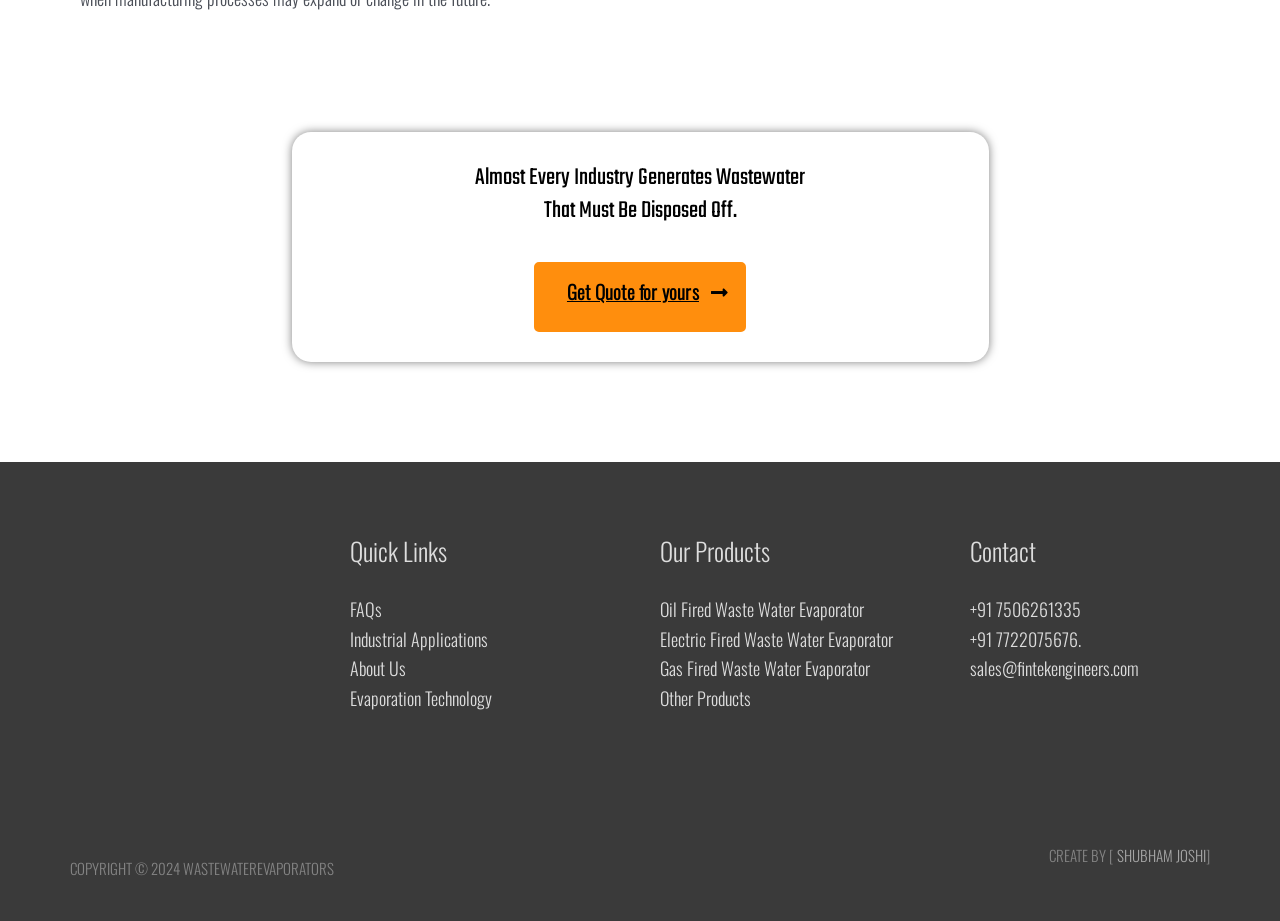Determine the bounding box coordinates of the clickable element necessary to fulfill the instruction: "Visit the page of SHUBHAM JOSHI". Provide the coordinates as four float numbers within the 0 to 1 range, i.e., [left, top, right, bottom].

[0.873, 0.916, 0.942, 0.94]